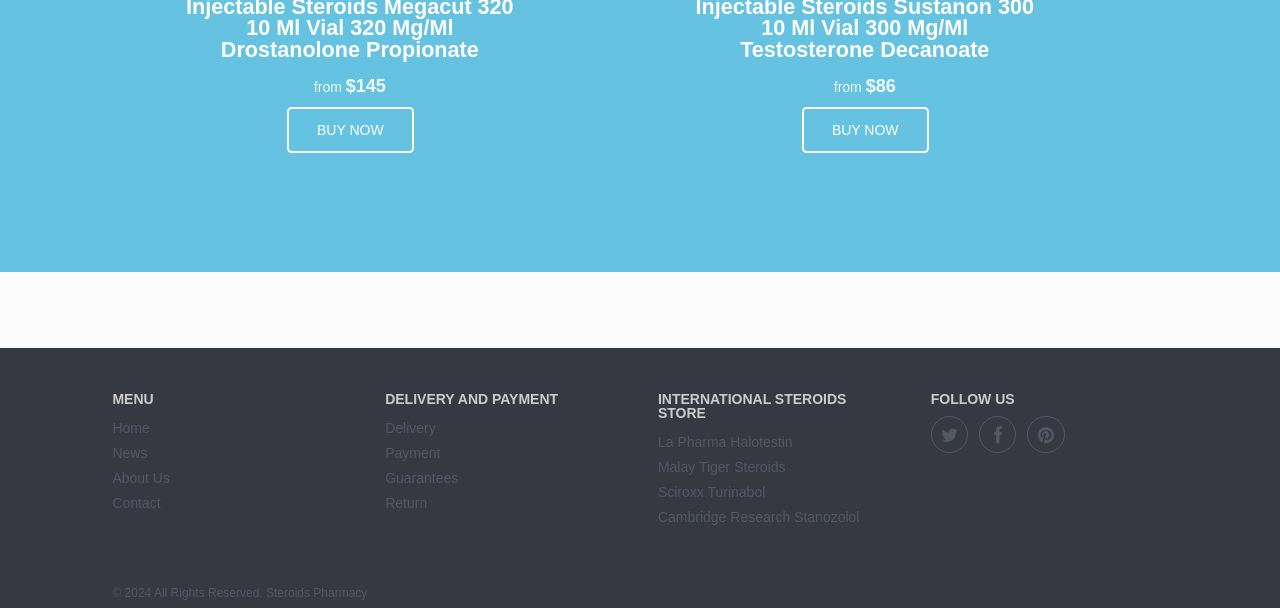Determine the bounding box for the described HTML element: "Cambridge Research Stanozolol". Ensure the coordinates are four float numbers between 0 and 1 in the format [left, top, right, bottom].

[0.514, 0.838, 0.671, 0.864]